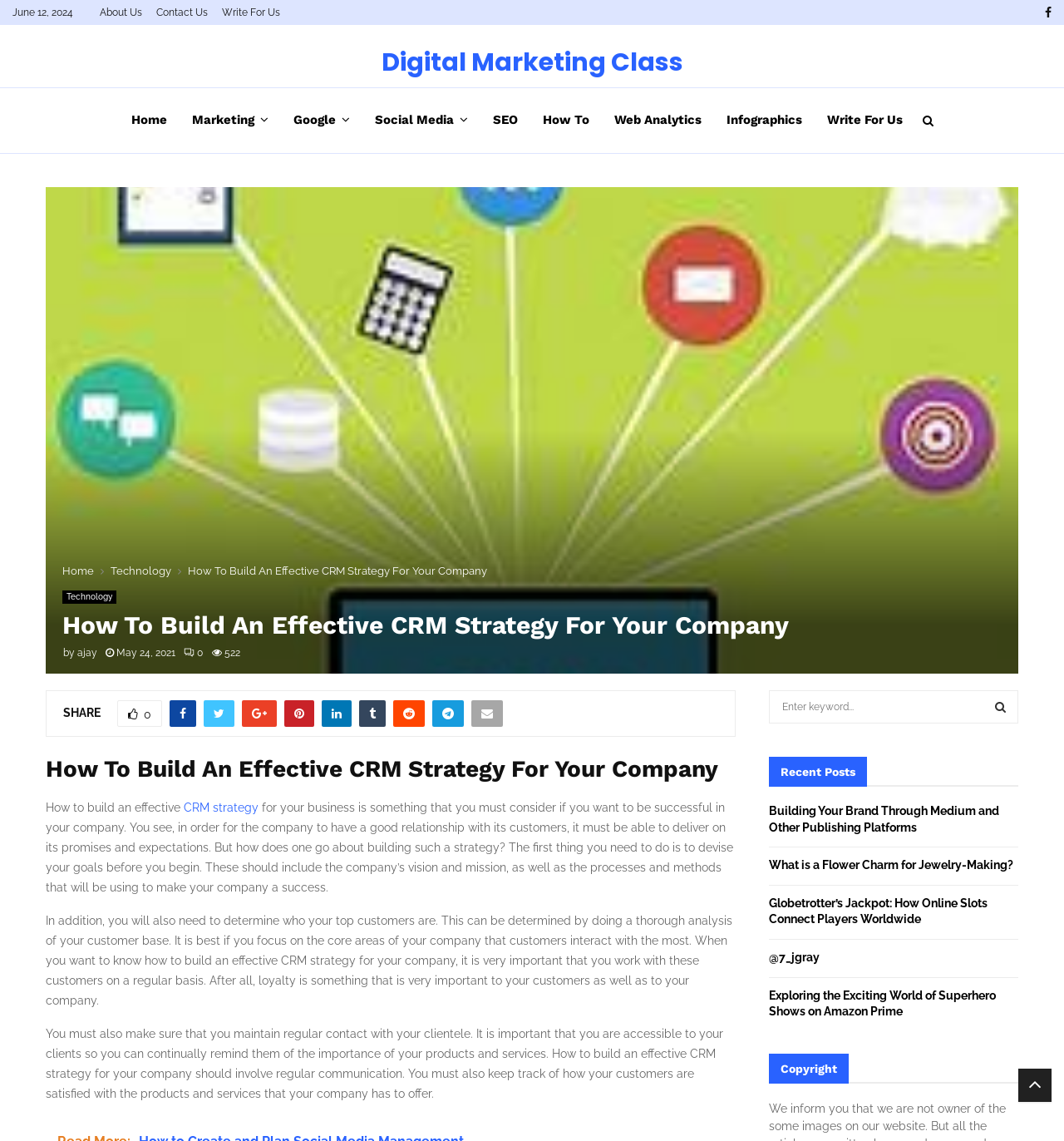Please specify the bounding box coordinates in the format (top-left x, top-left y, bottom-right x, bottom-right y), with values ranging from 0 to 1. Identify the bounding box for the UI component described as follows: parent_node: SHARE0

[0.267, 0.614, 0.295, 0.637]